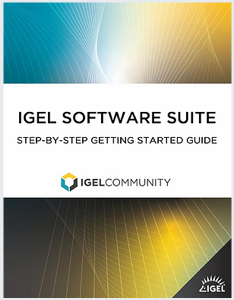Paint a vivid picture with your description of the image.

The image features a cover for the "IGEL Software Suite: Step-by-Step Getting Started Guide." The design prominently displays the title in bold text, conveying a professional and informative tone appropriate for users new to the IGEL platform. The background showcases a dynamic gradient of blue and yellow hues, adding a modern aesthetic. The IGEL Community logo is included, emphasizing community support and resources for users. This guide aims to facilitate the onboarding process for individuals looking to navigate and utilize IGEL software effectively.